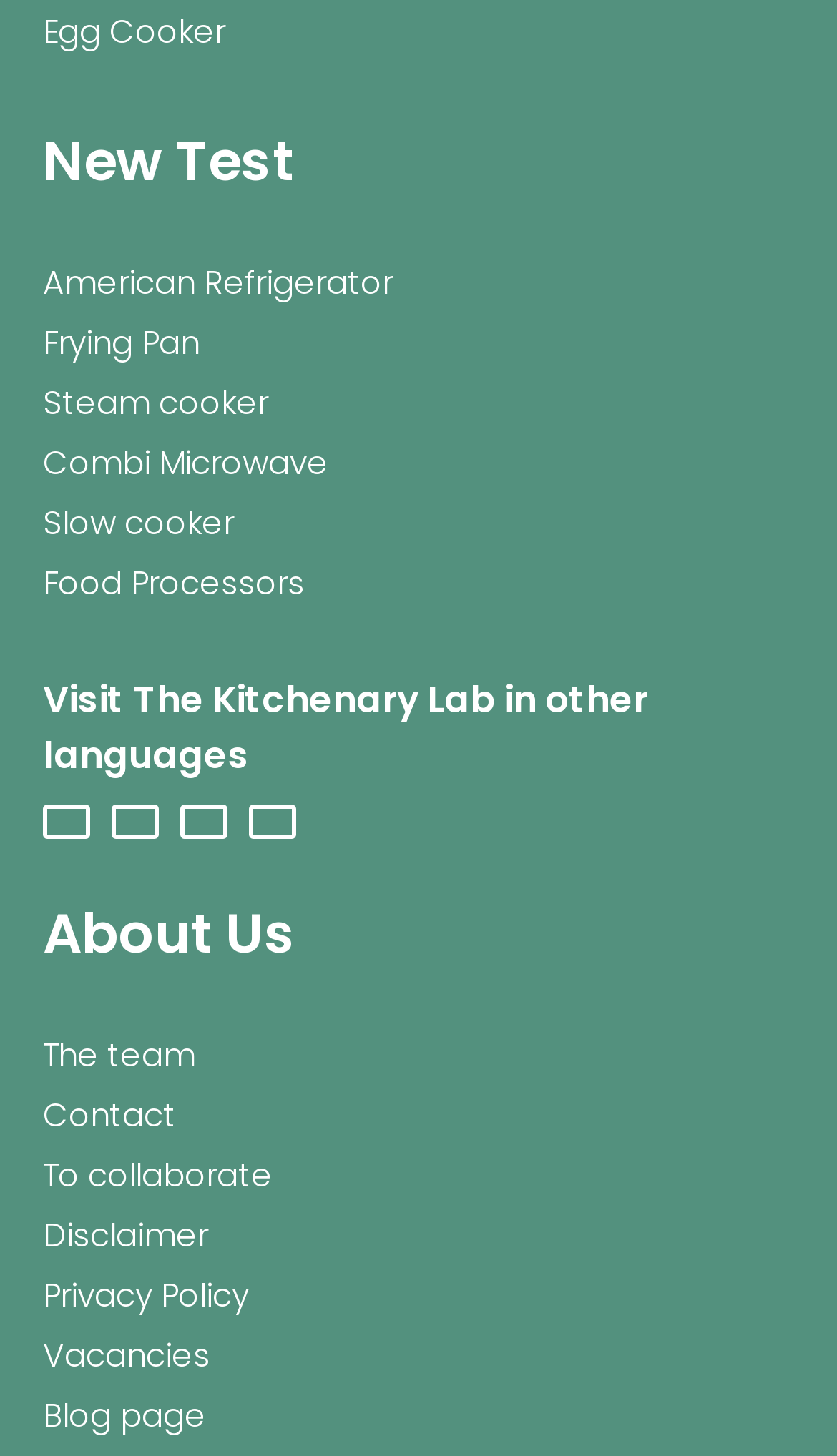Please respond to the question using a single word or phrase:
How many kitchen appliance categories are listed?

7